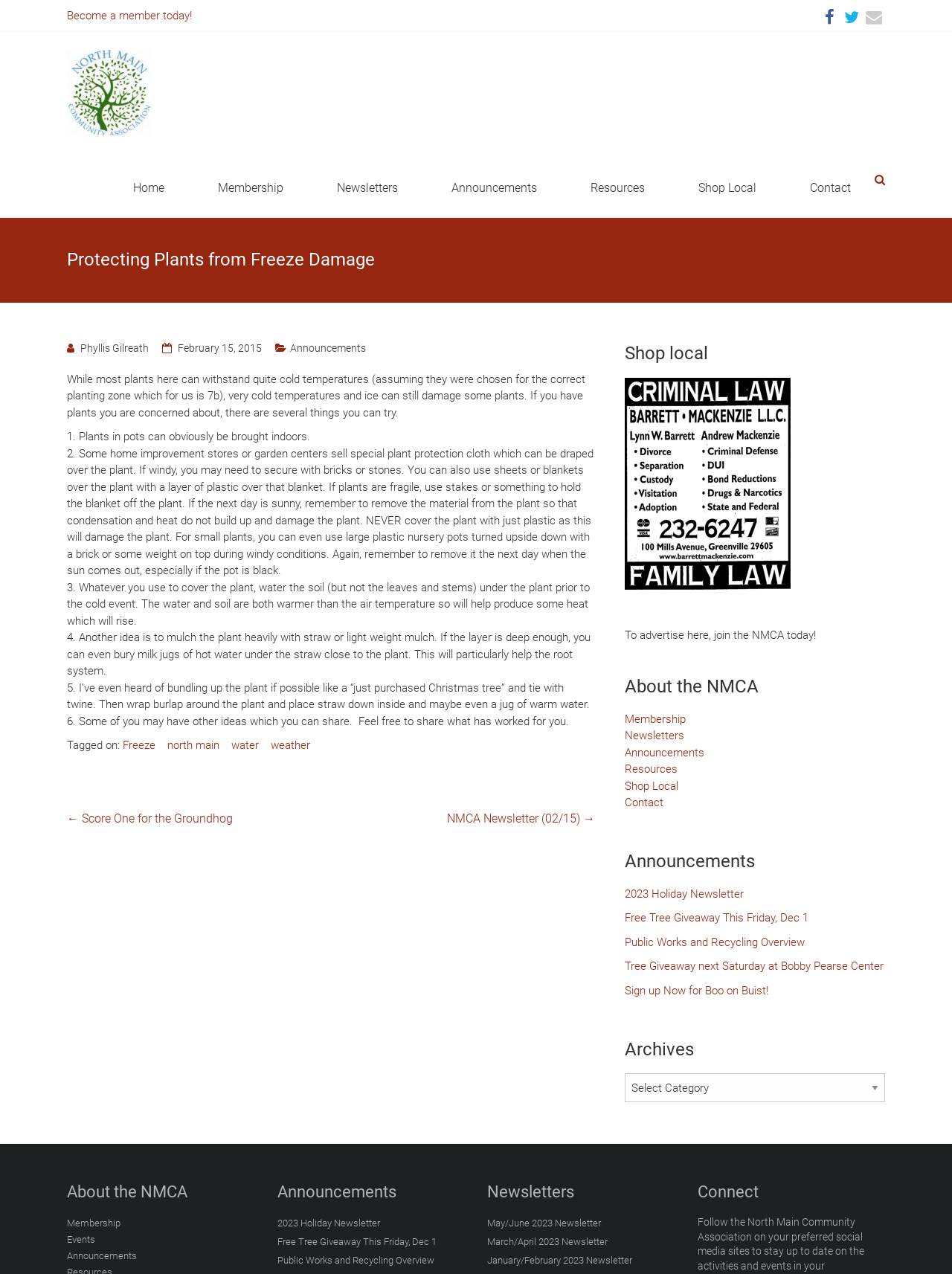Please identify the bounding box coordinates of the element's region that I should click in order to complete the following instruction: "Click on 'Home' link". The bounding box coordinates consist of four float numbers between 0 and 1, i.e., [left, top, right, bottom].

[0.127, 0.121, 0.185, 0.162]